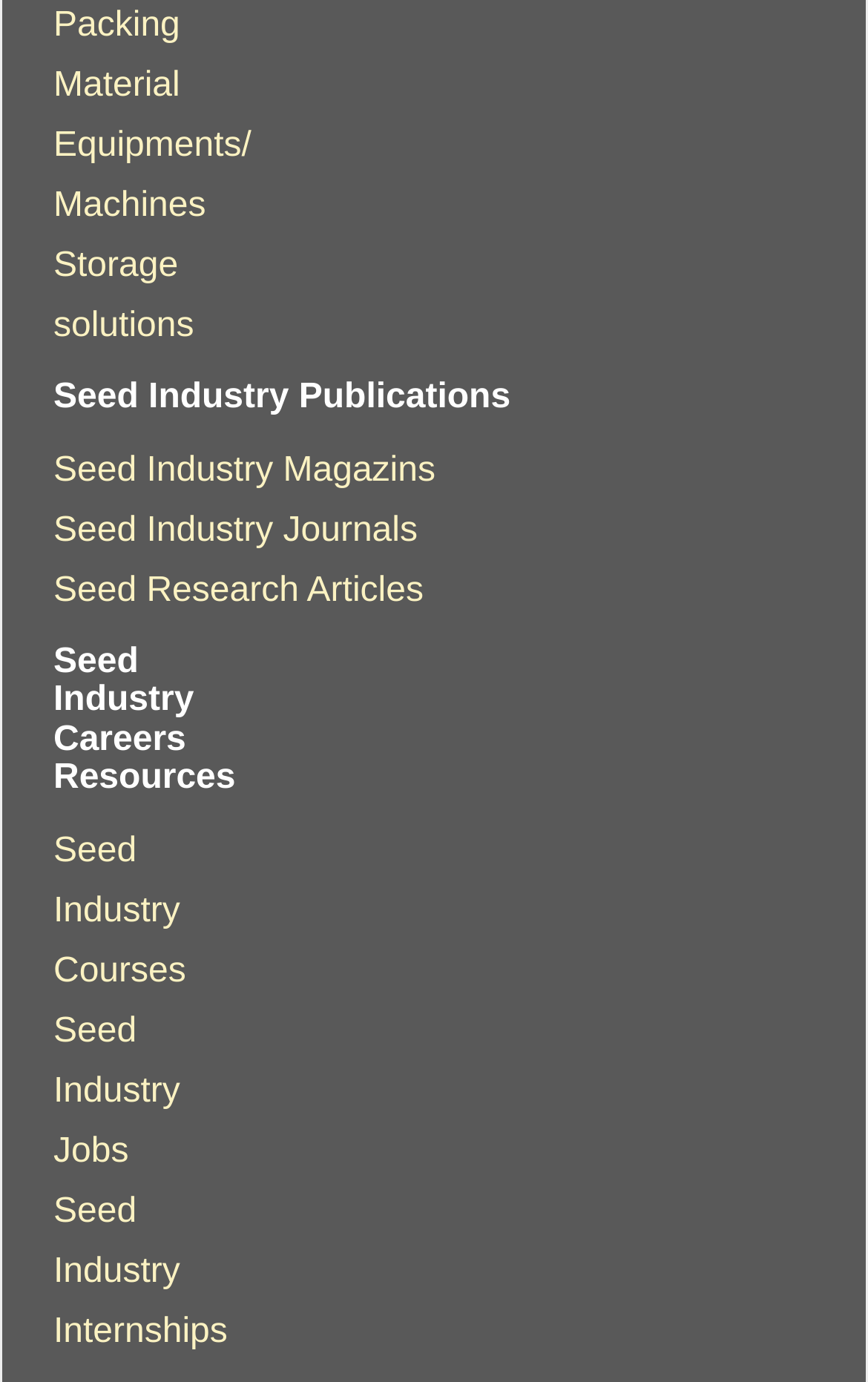Provide a single word or phrase to answer the given question: 
How many links are under 'Seed Industry Publications'?

3